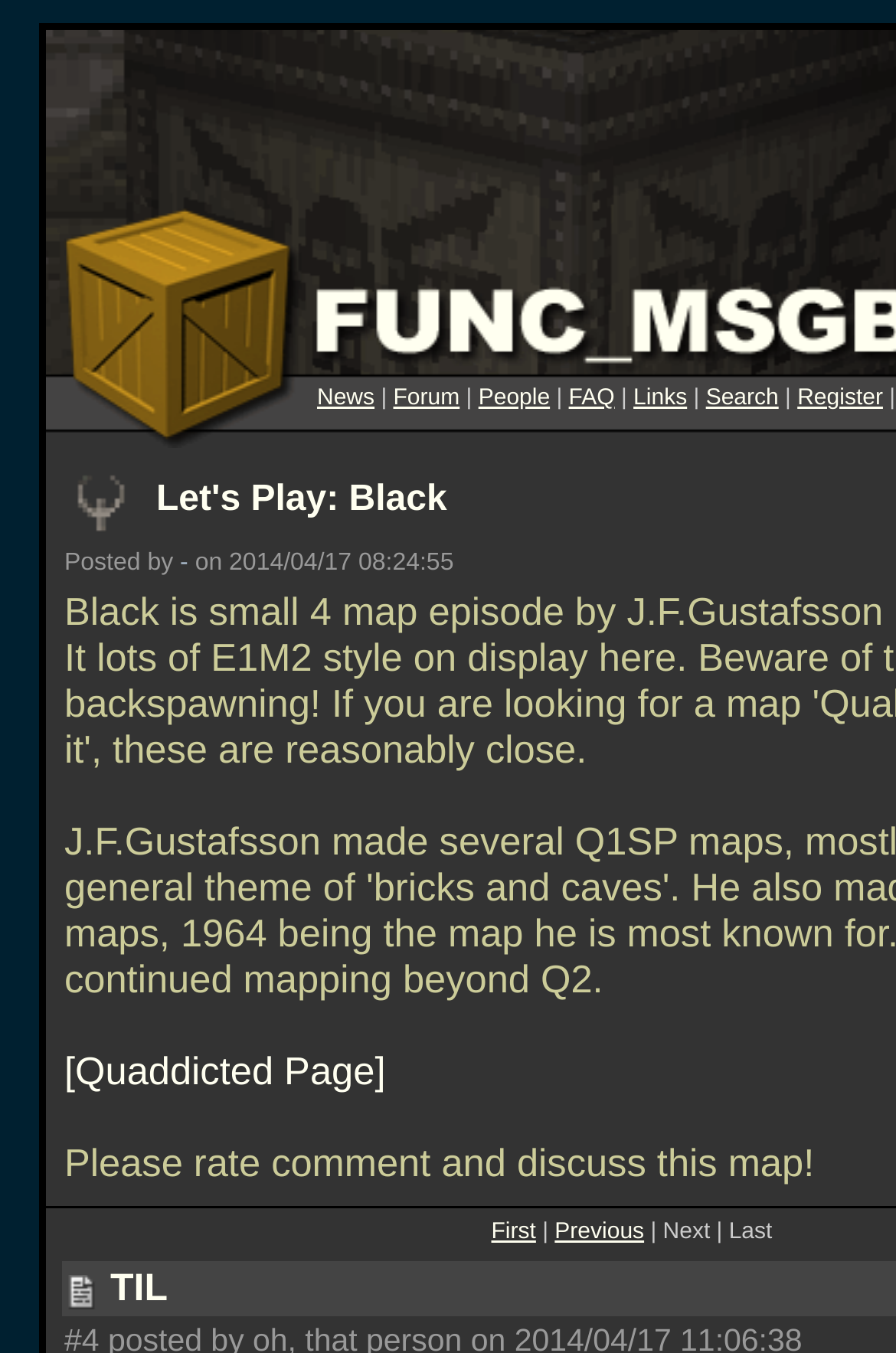Utilize the details in the image to give a detailed response to the question: What is the function of the '-' link?

I can see a link with a '-' symbol, but its purpose is not clear from the context. It may be used to navigate to a previous or next page, but without more information, its exact function is unknown.